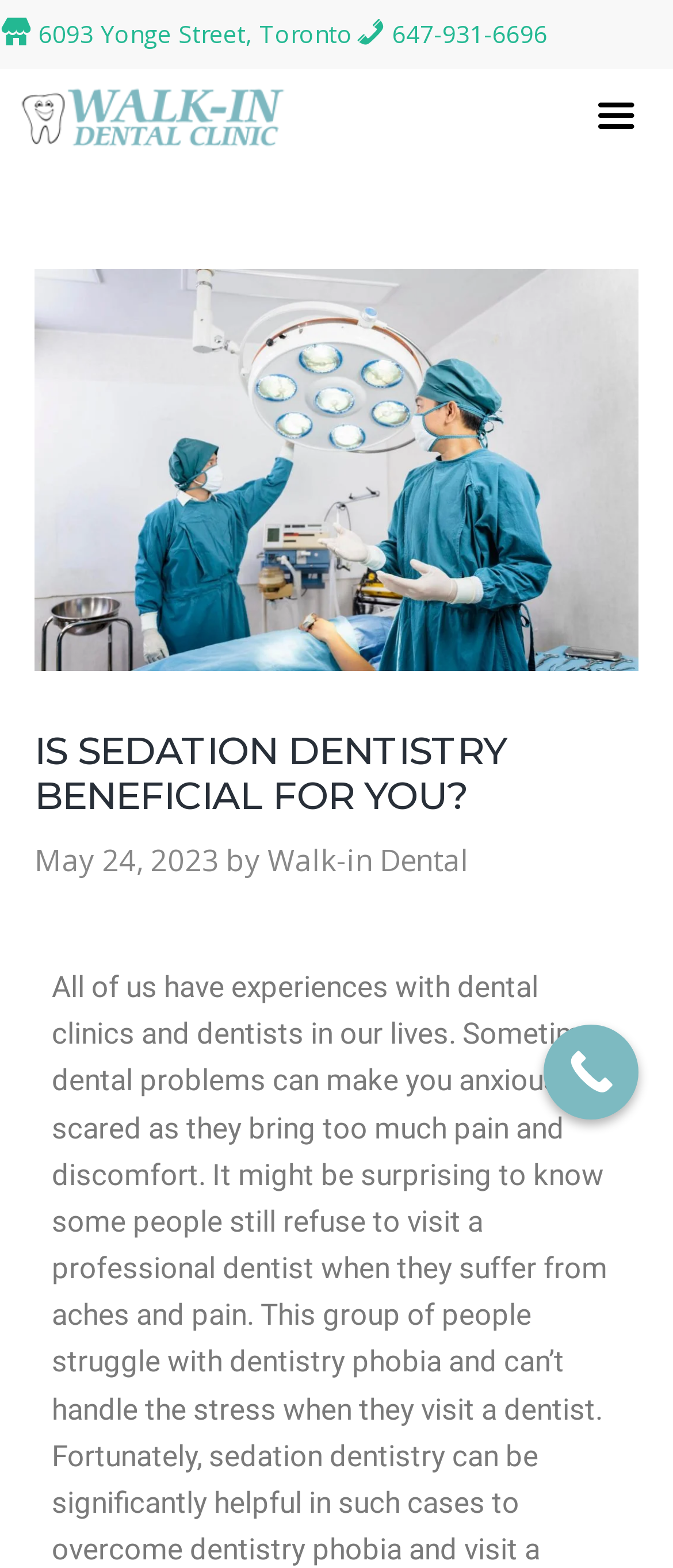What is the address of the dentist? Using the information from the screenshot, answer with a single word or phrase.

6093 Yonge Street, Toronto